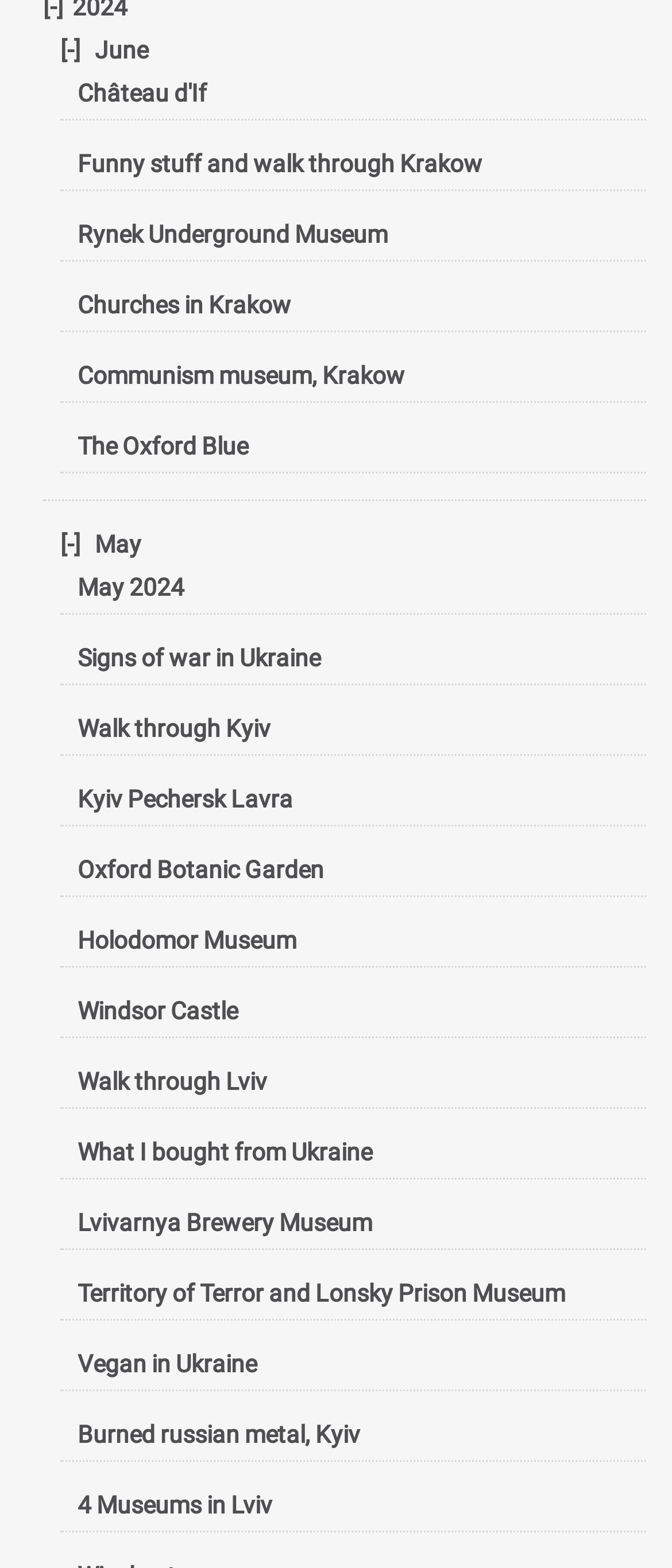How many links are related to museums?
Provide a detailed and extensive answer to the question.

Upon examining the links on the webpage, I found 8 links that are related to museums, including 'Rynek Underground Museum', 'Communism museum, Krakow', 'Kyiv Pechersk Lavra', 'Holodomor Museum', 'Oxford Botanic Garden', 'Lvivarnya Brewery Museum', 'Territory of Terror and Lonsky Prison Museum', and '4 Museums in Lviv'.